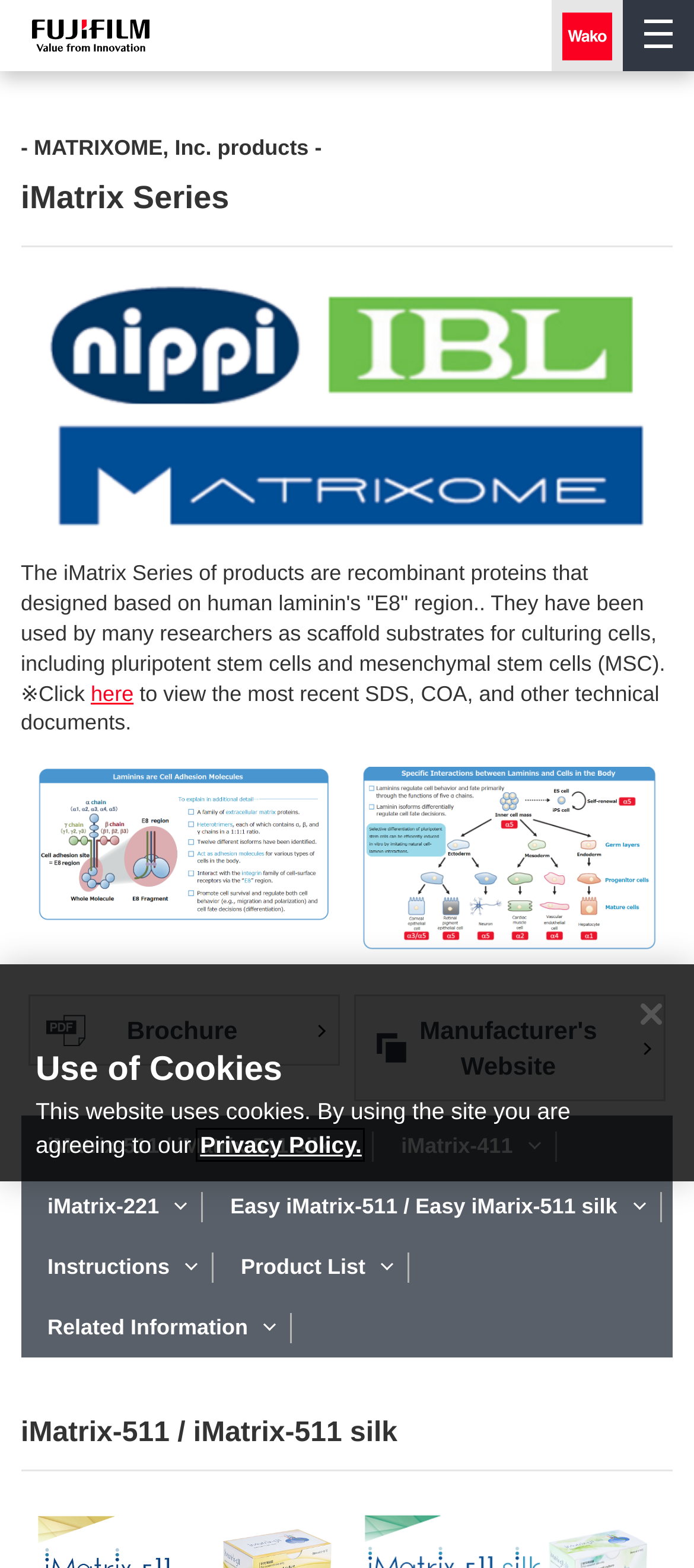Can you determine the bounding box coordinates of the area that needs to be clicked to fulfill the following instruction: "Visit the Manufacturer's Website"?

[0.51, 0.635, 0.96, 0.703]